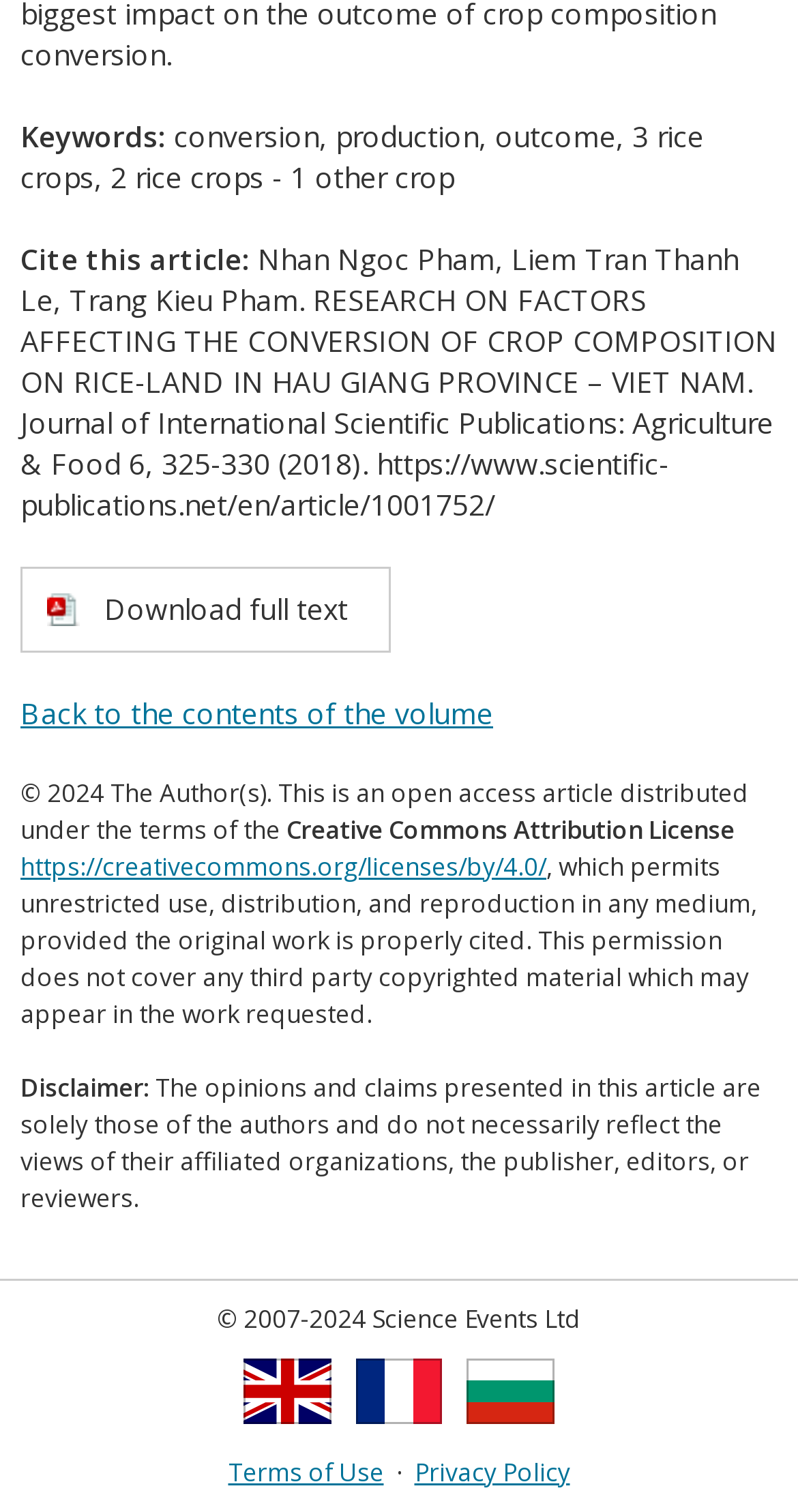Determine the bounding box coordinates of the region I should click to achieve the following instruction: "Back to the contents of the volume". Ensure the bounding box coordinates are four float numbers between 0 and 1, i.e., [left, top, right, bottom].

[0.026, 0.458, 0.618, 0.484]